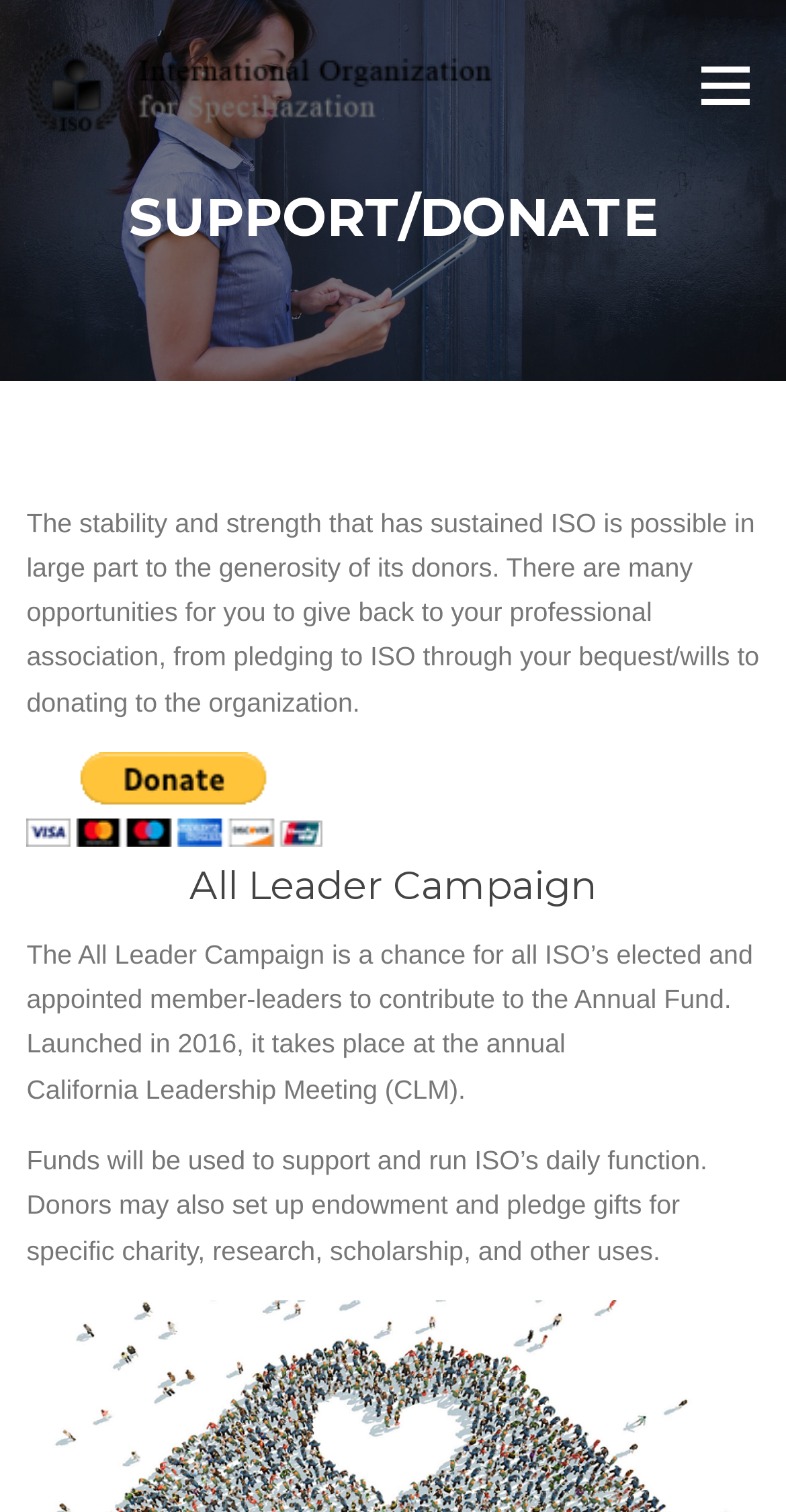Answer the question using only a single word or phrase: 
What is the role of donors in ISO?

To sustain ISO's stability and strength